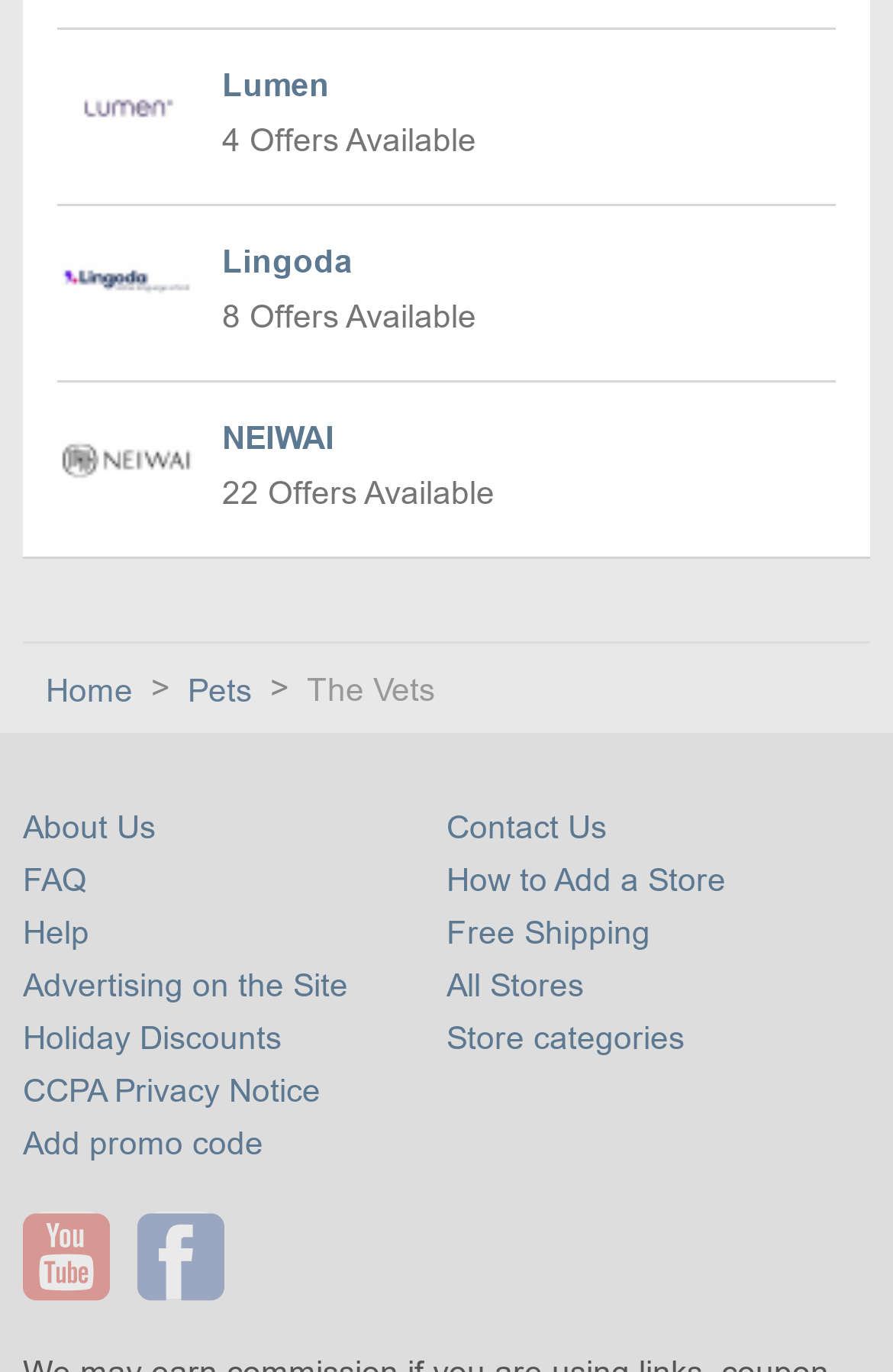Can you pinpoint the bounding box coordinates for the clickable element required for this instruction: "Click on the 'Columns' link"? The coordinates should be four float numbers between 0 and 1, i.e., [left, top, right, bottom].

None